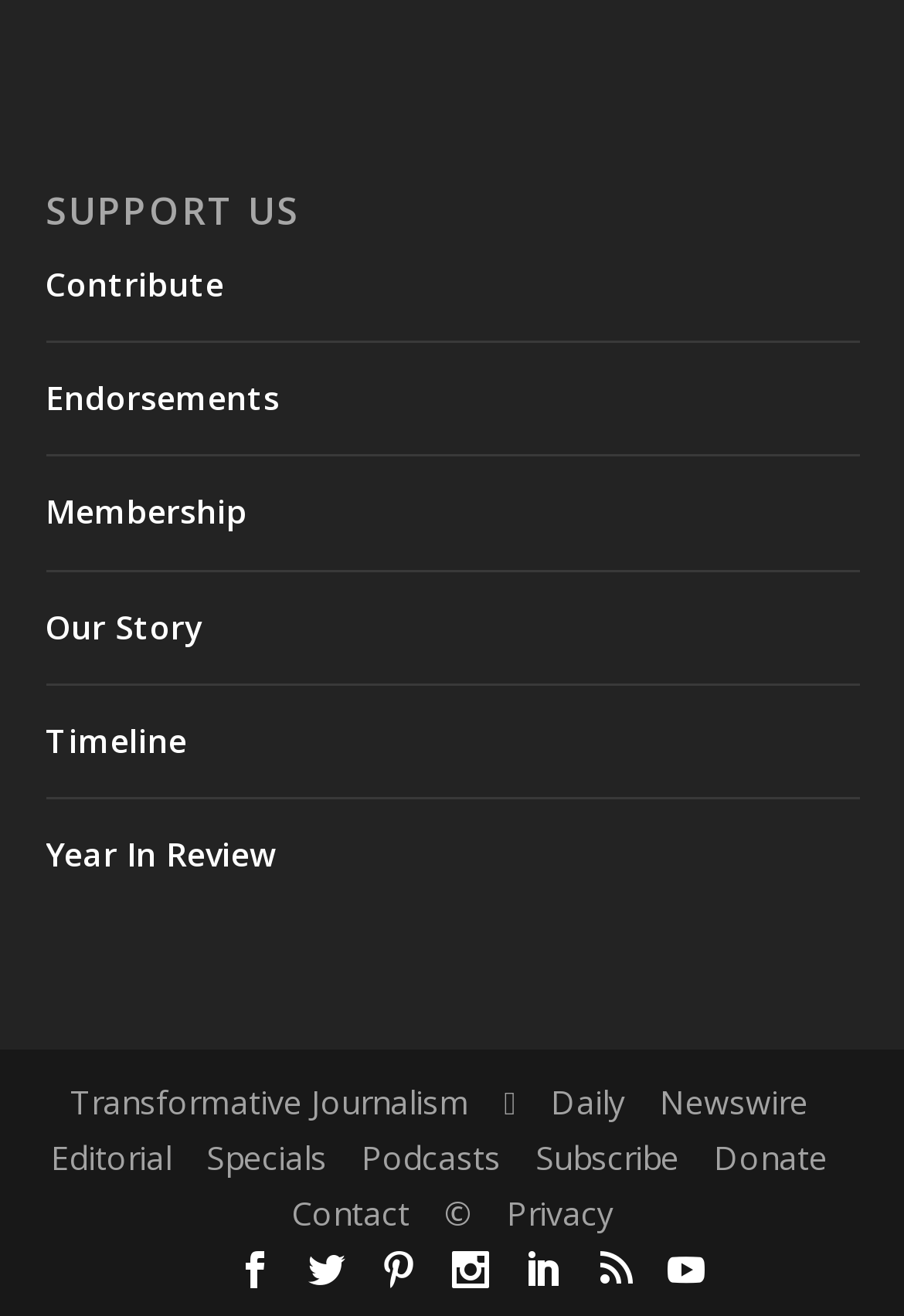Please answer the following question as detailed as possible based on the image: 
How many social media links are there?

I counted the number of social media links at the bottom of the webpage, which are represented by icons, and found a total of 6 links.